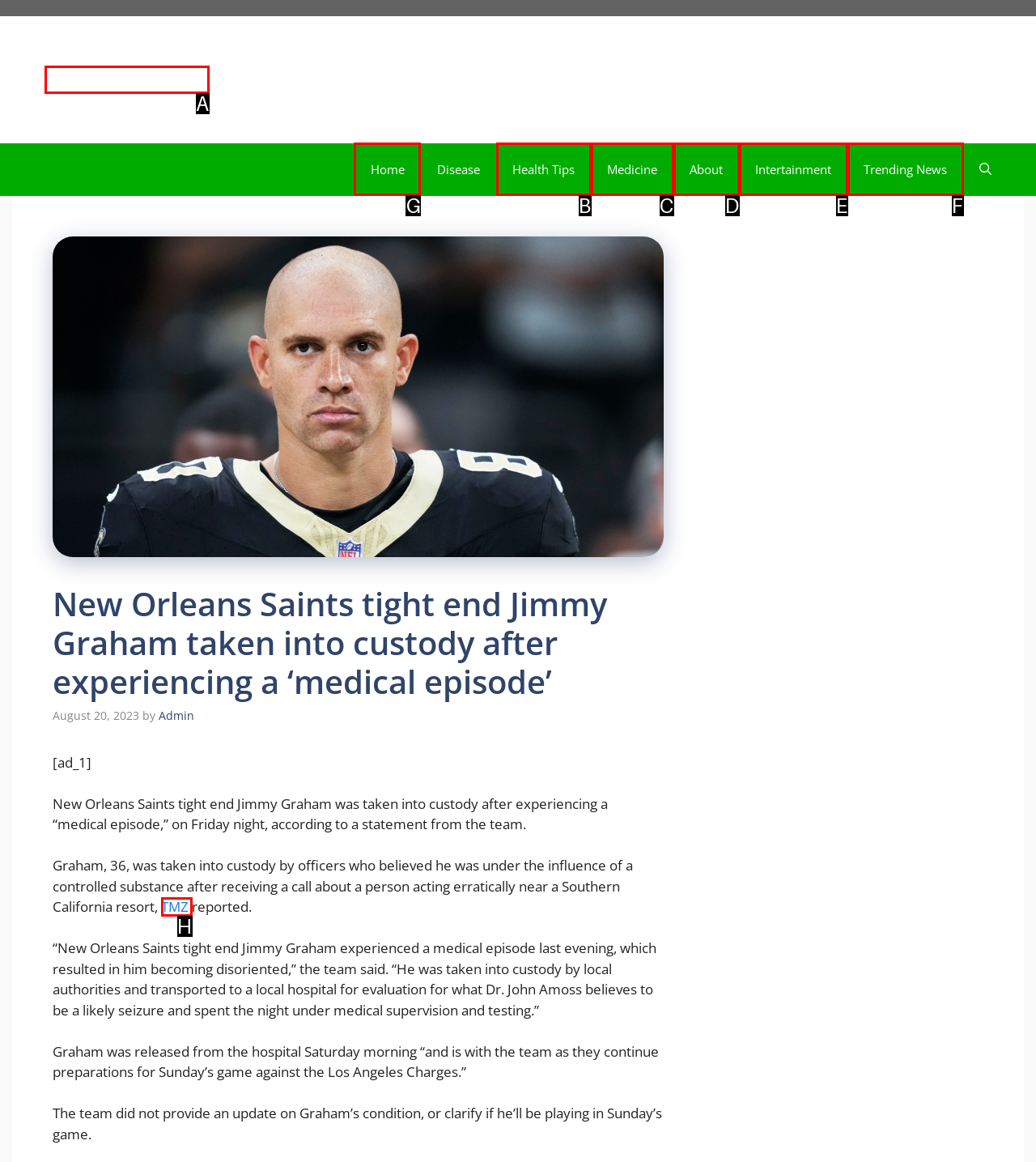Pick the HTML element that should be clicked to execute the task: Go to Home page
Respond with the letter corresponding to the correct choice.

G